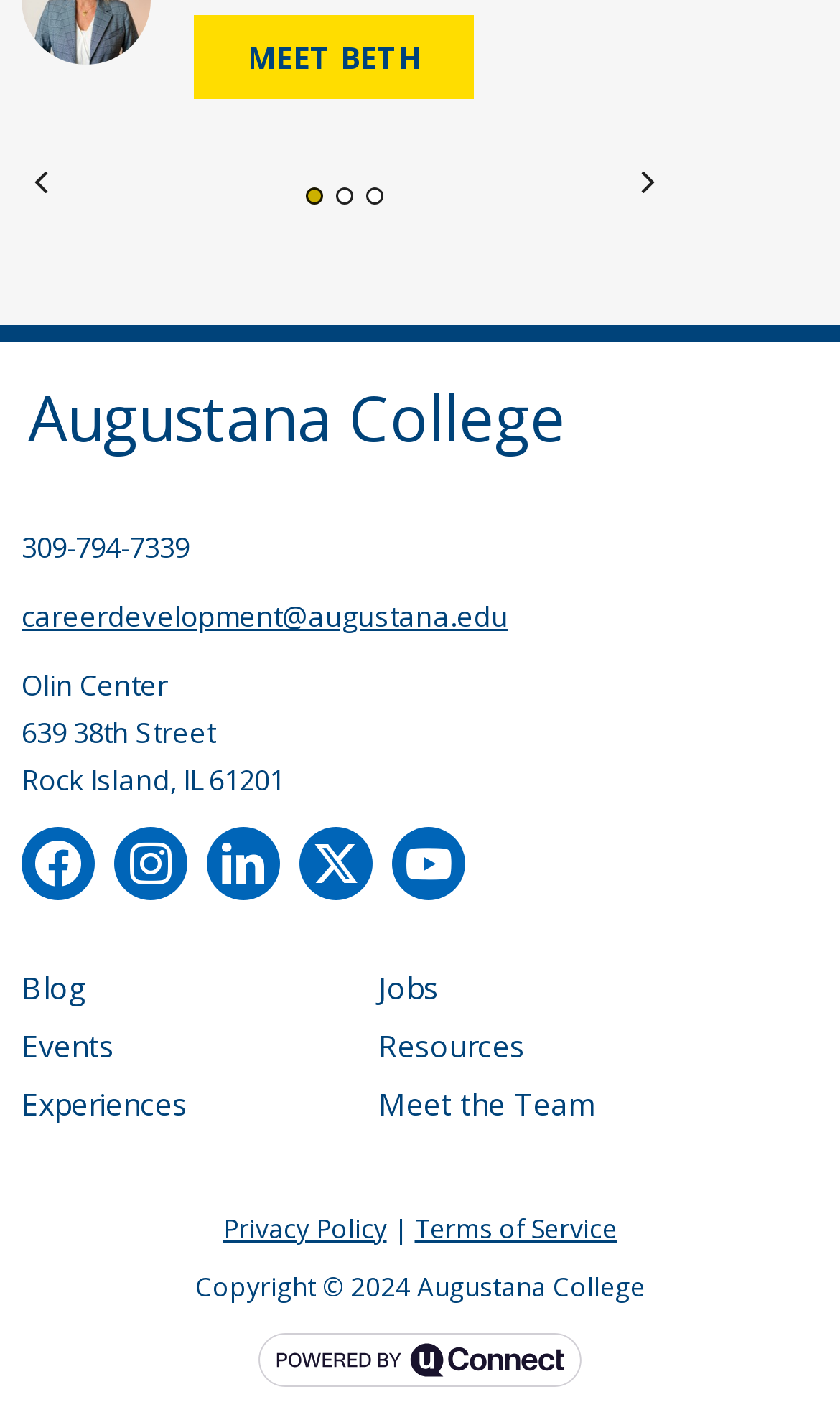Highlight the bounding box coordinates of the region I should click on to meet the following instruction: "Meet Beth".

[0.231, 0.011, 0.564, 0.071]